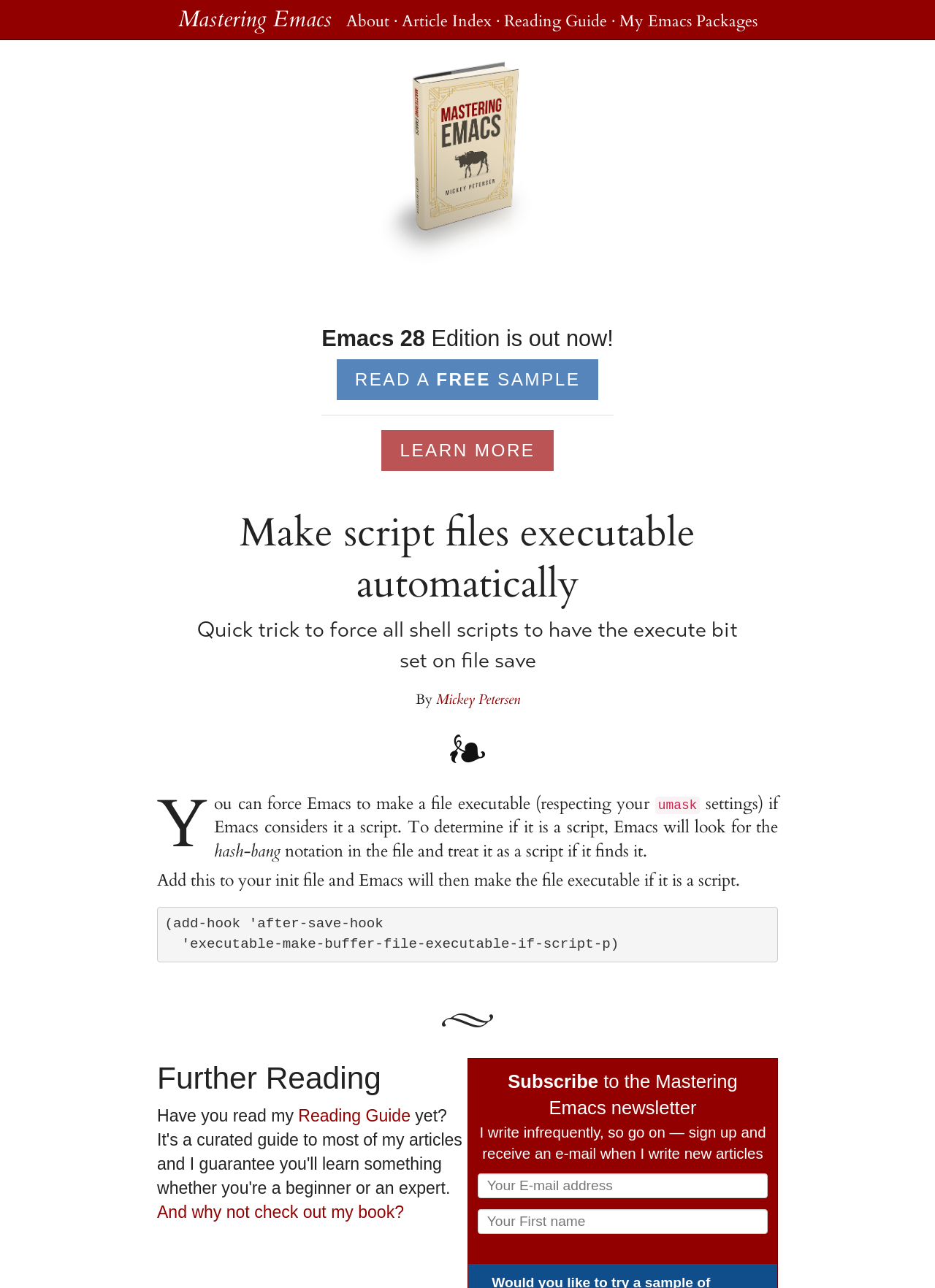Locate the bounding box coordinates of the area where you should click to accomplish the instruction: "Click on the 'Mastering Emacs' link".

[0.179, 0.0, 0.366, 0.028]